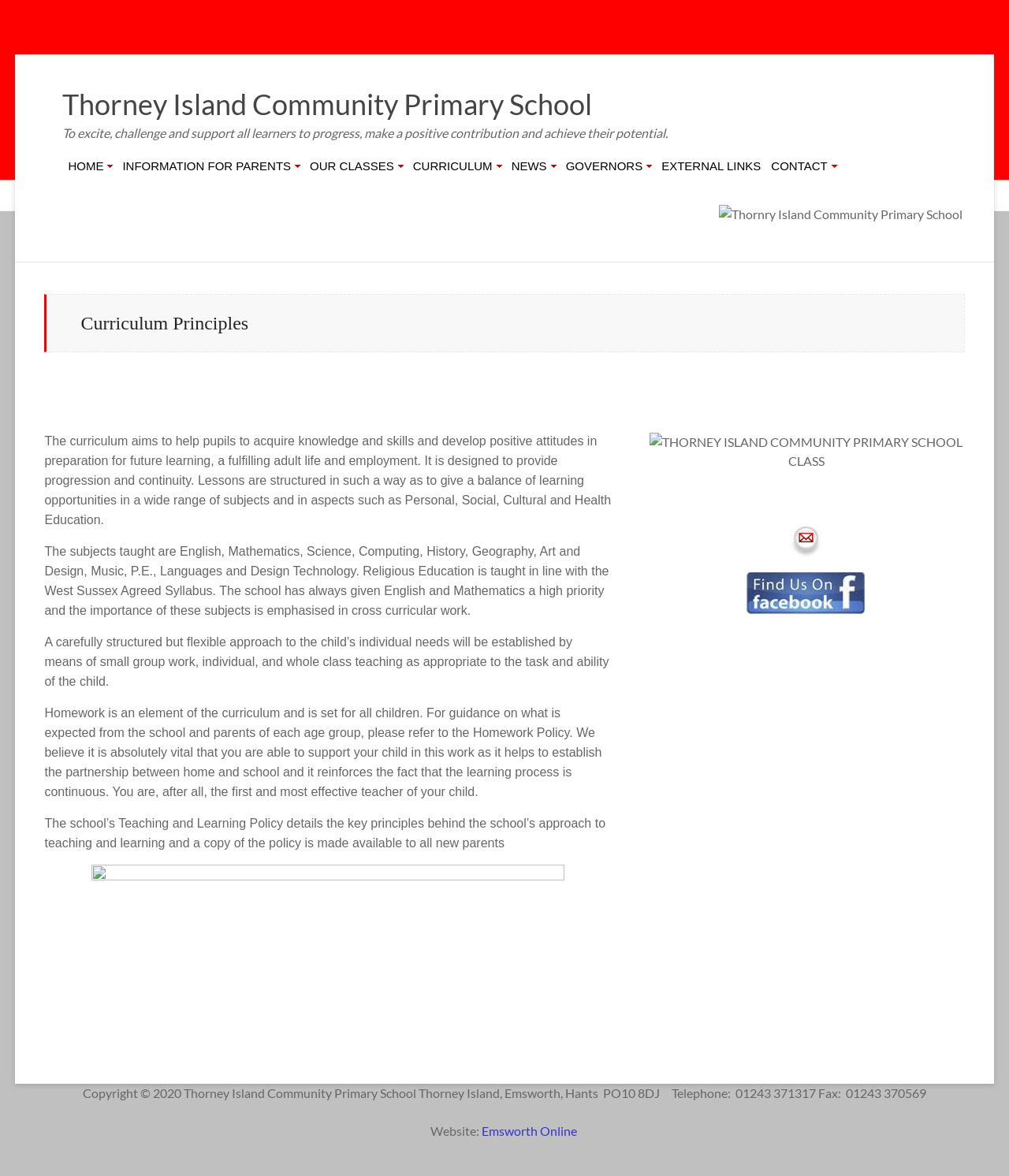Based on the element description INFORMATION FOR PARENTS, identify the bounding box coordinates for the UI element. The coordinates should be in the format (top-left x, top-left y, bottom-right x, bottom-right y) and within the 0 to 1 range.

[0.117, 0.132, 0.302, 0.15]